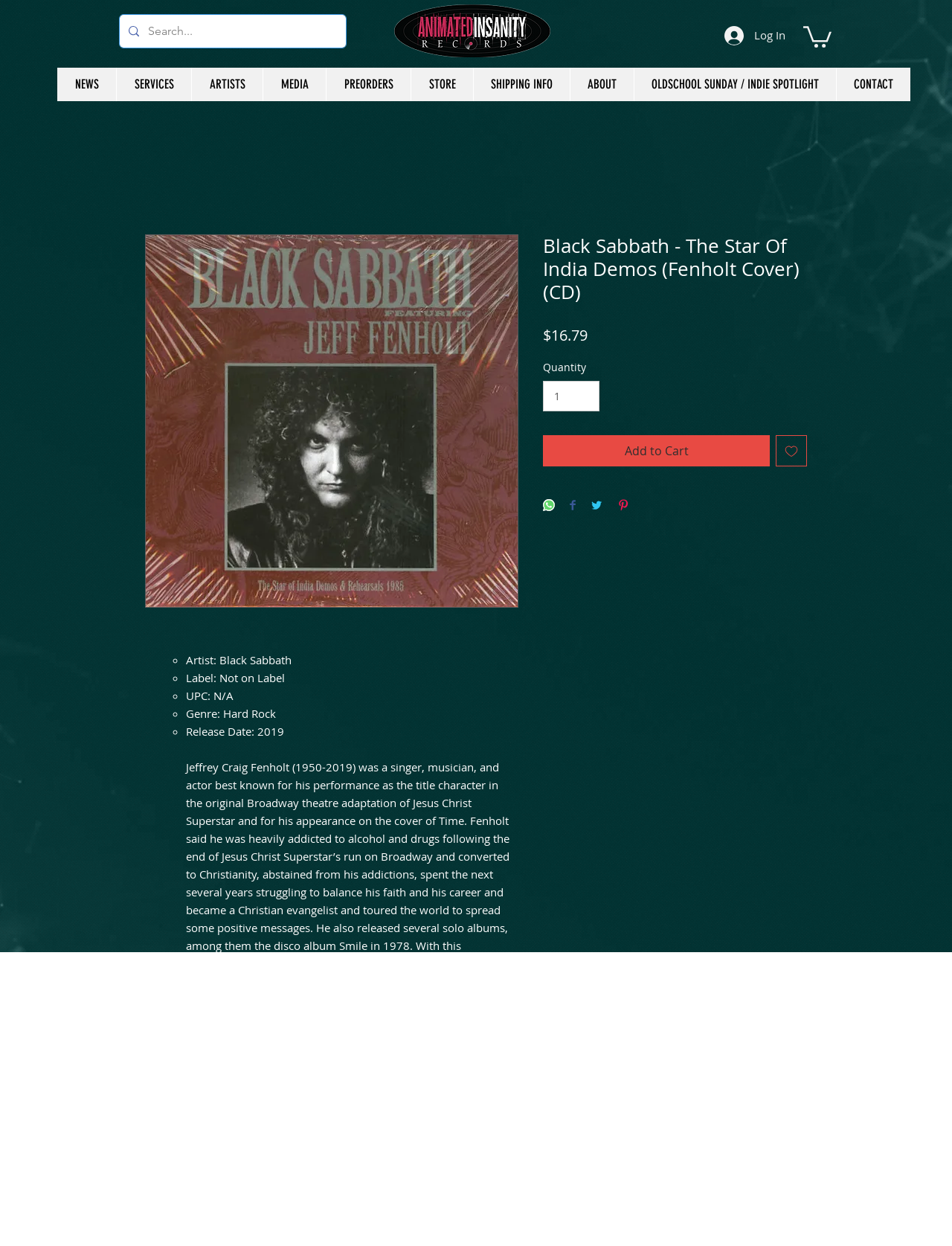Please provide a one-word or phrase answer to the question: 
What is the genre of the CD?

Hard Rock